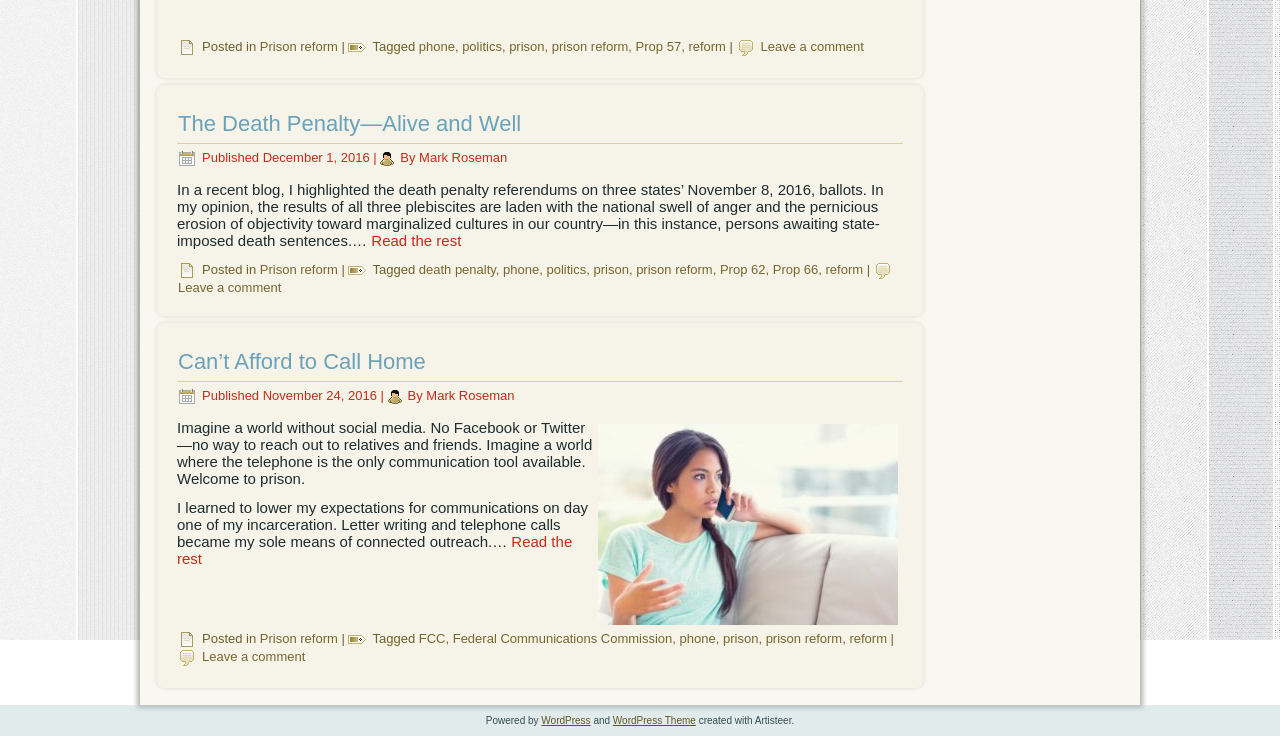Based on the element description Prison reform, identify the bounding box of the UI element in the given webpage screenshot. The coordinates should be in the format (top-left x, top-left y, bottom-right x, bottom-right y) and must be between 0 and 1.

[0.203, 0.858, 0.264, 0.878]